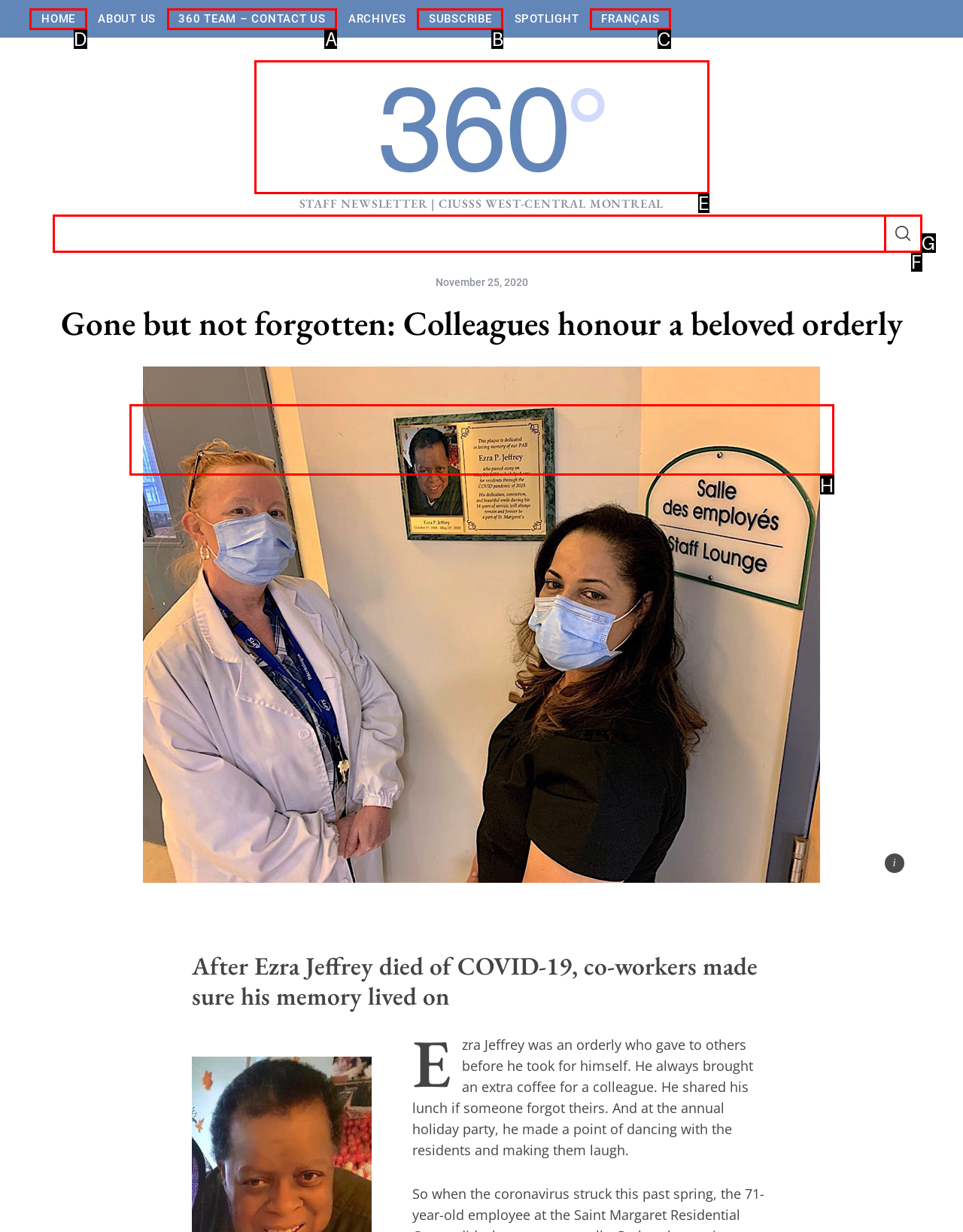Determine the right option to click to perform this task: Click the HOME link
Answer with the correct letter from the given choices directly.

D